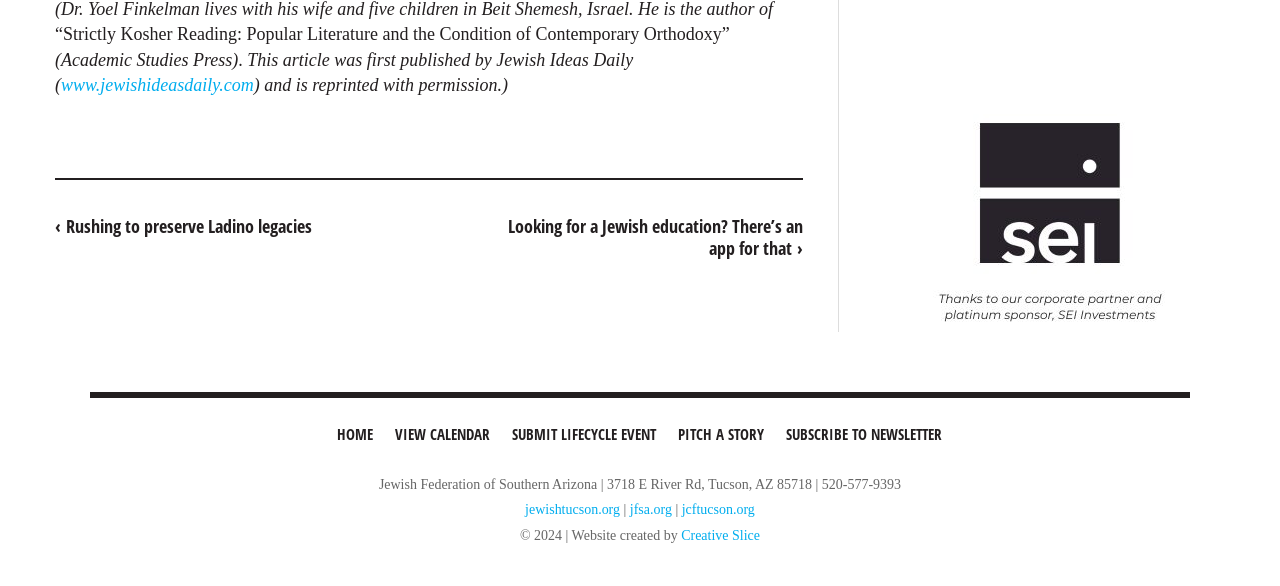Please provide the bounding box coordinate of the region that matches the element description: jfsa.org. Coordinates should be in the format (top-left x, top-left y, bottom-right x, bottom-right y) and all values should be between 0 and 1.

[0.492, 0.857, 0.525, 0.882]